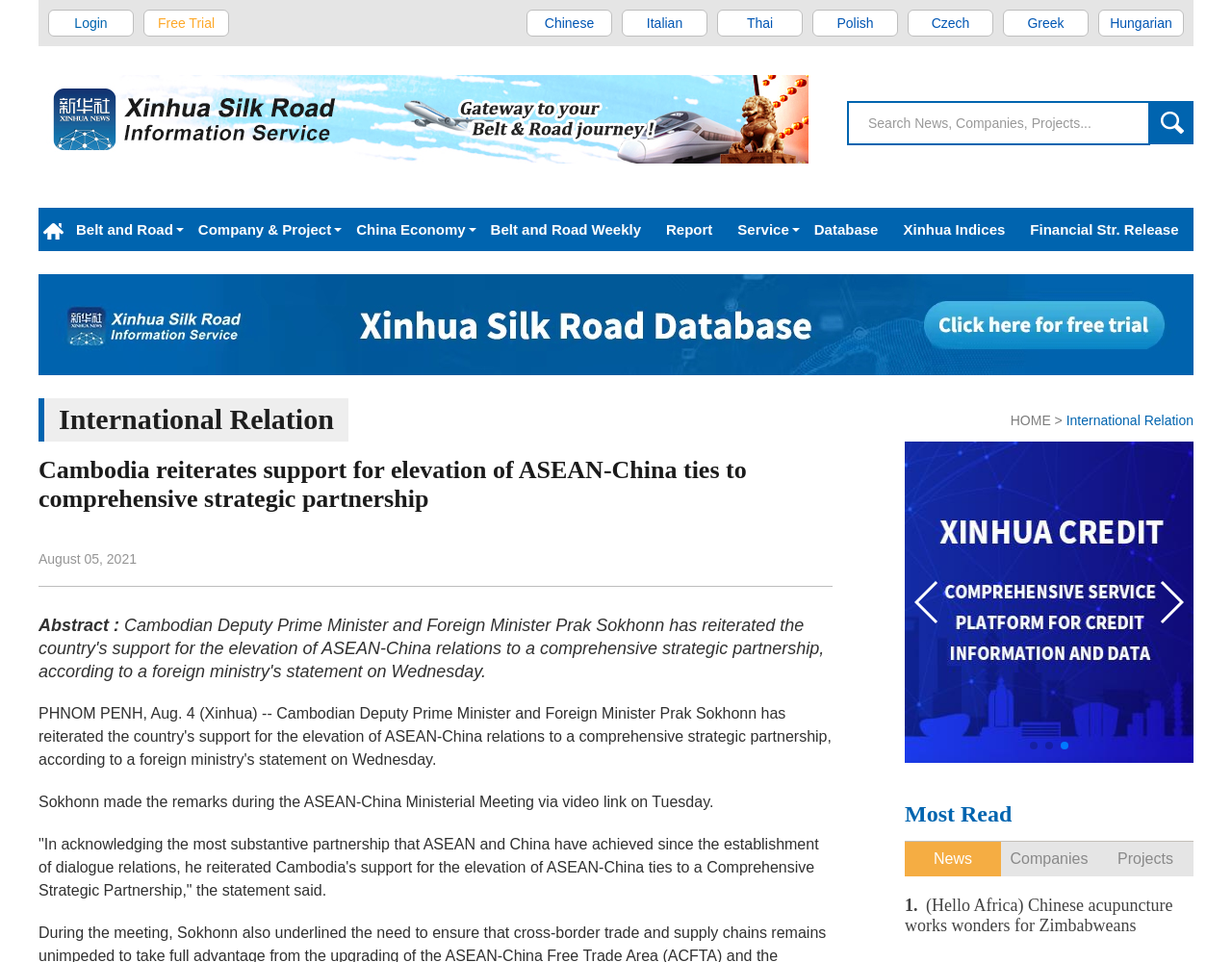What is the purpose of the search bar?
Provide a detailed answer to the question using information from the image.

The search bar has a placeholder text that says 'Search News, Companies, Projects...'. This indicates that the purpose of the search bar is to search for news, companies, and projects.